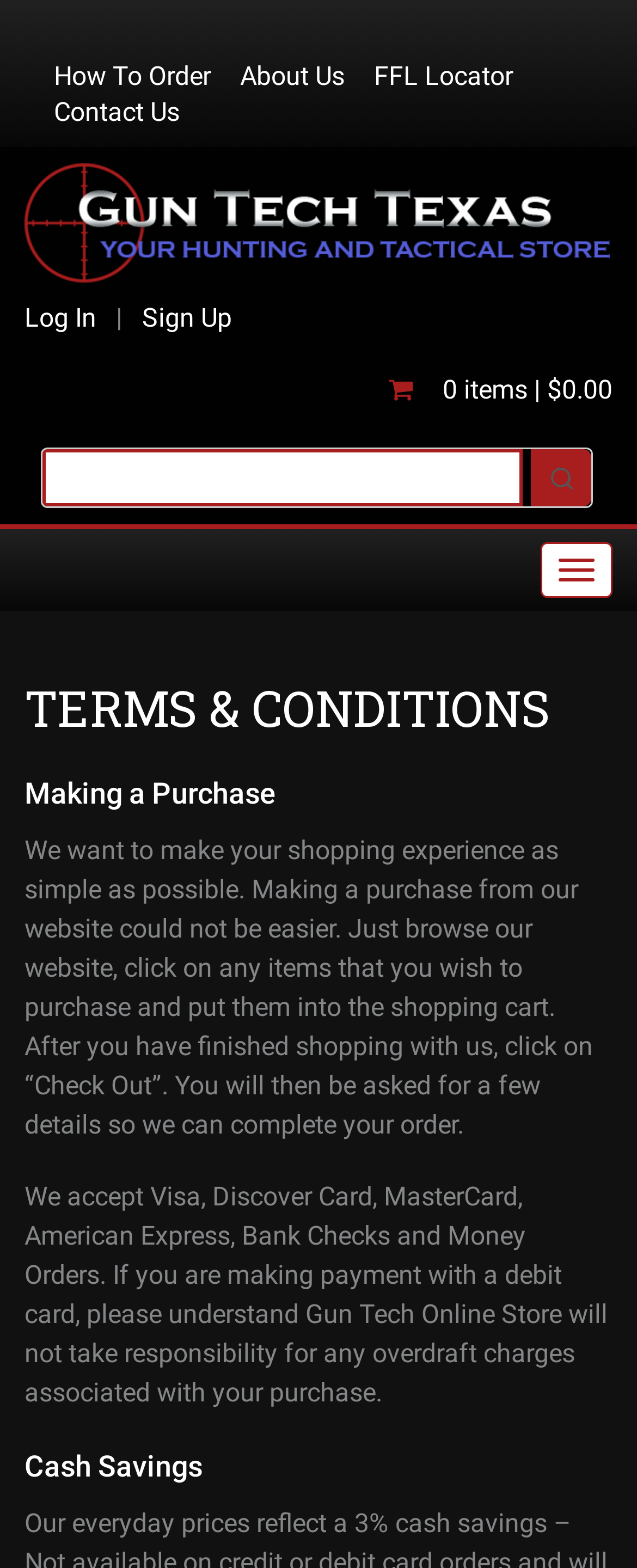Please identify the bounding box coordinates of the element I need to click to follow this instruction: "View the 'Terms & Conditions' page".

[0.038, 0.432, 0.962, 0.472]